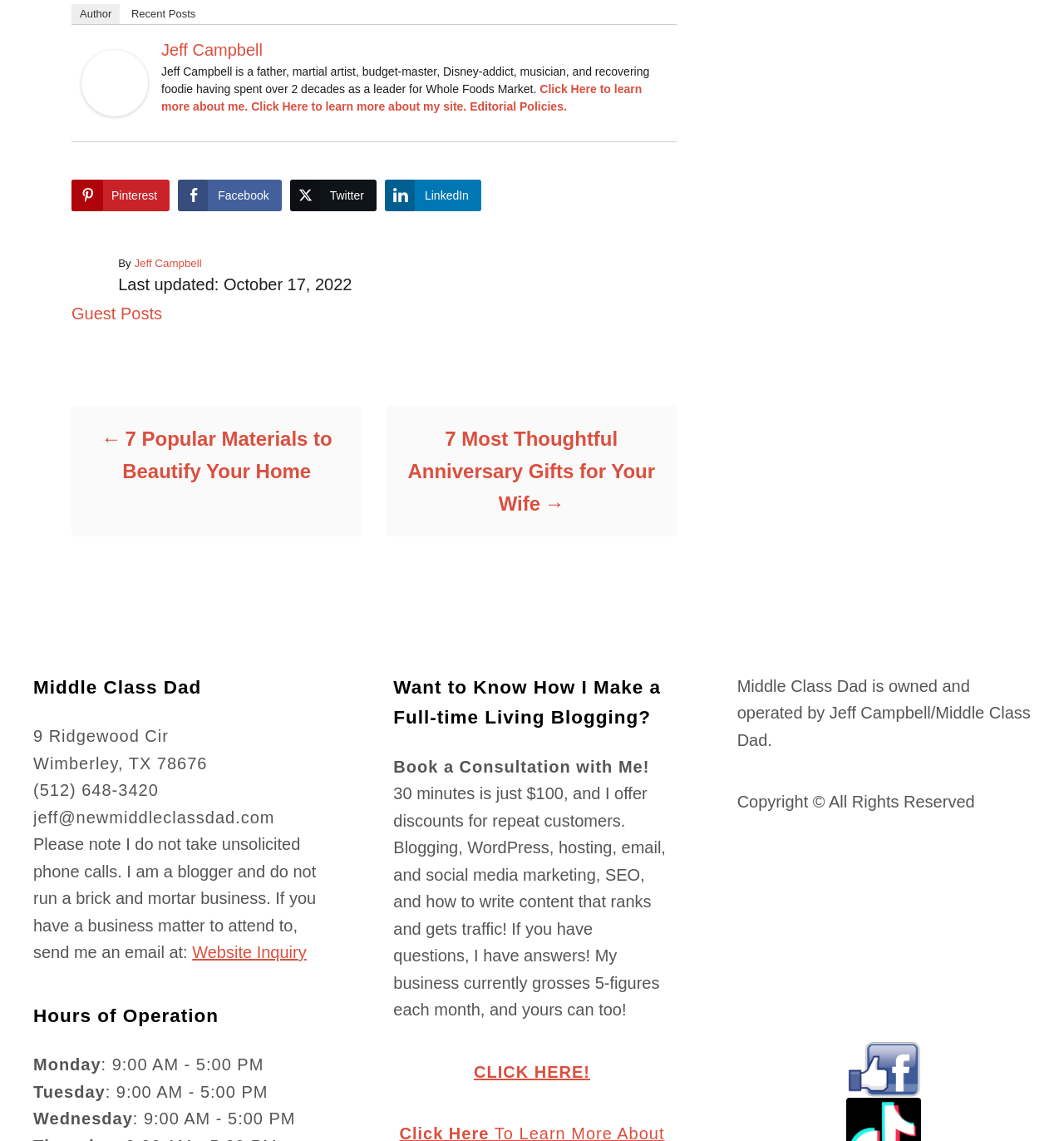Determine the bounding box coordinates for the clickable element required to fulfill the instruction: "Book a consultation with Jeff Campbell". Provide the coordinates as four float numbers between 0 and 1, i.e., [left, top, right, bottom].

[0.445, 0.931, 0.555, 0.947]